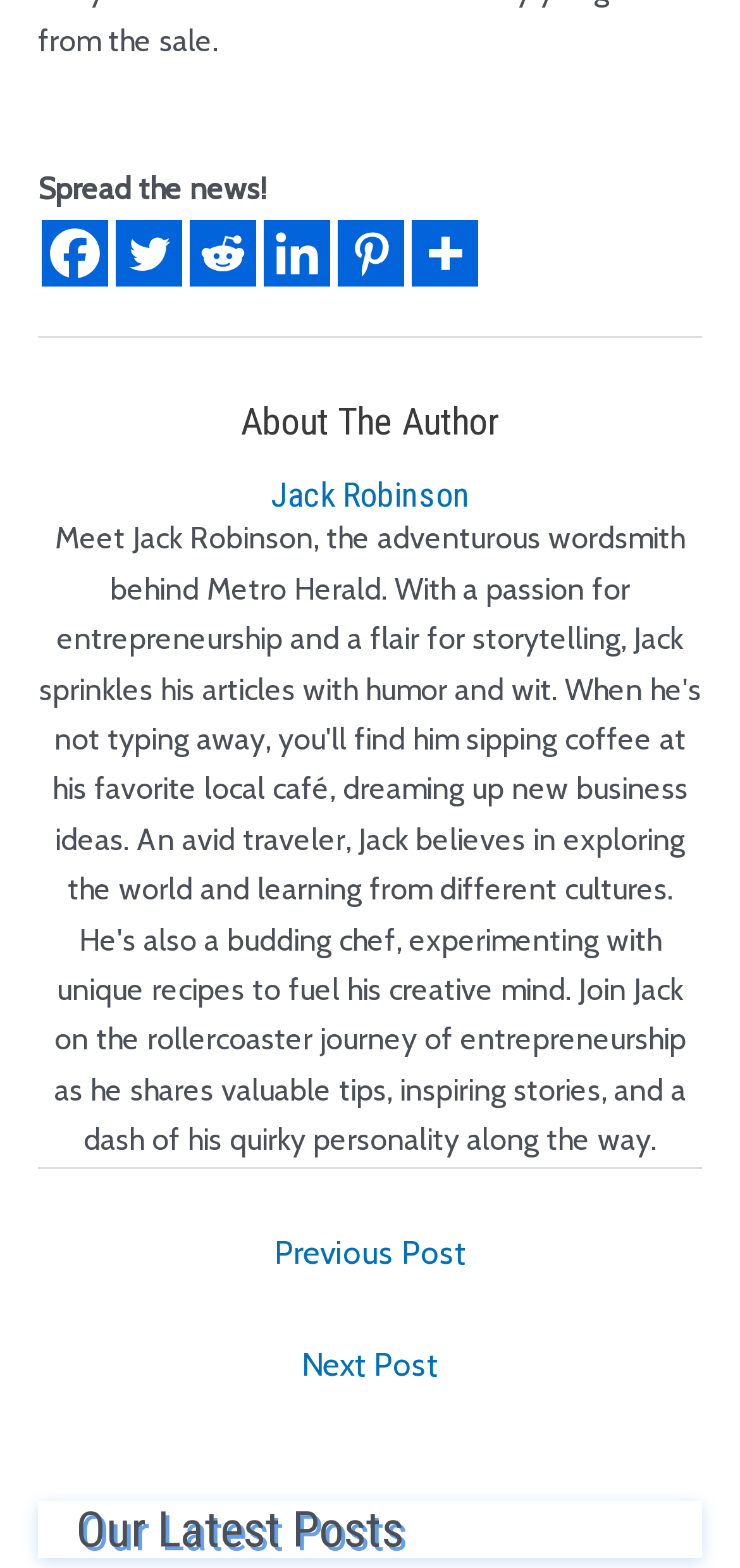How many posts are available for navigation?
Based on the screenshot, answer the question with a single word or phrase.

2